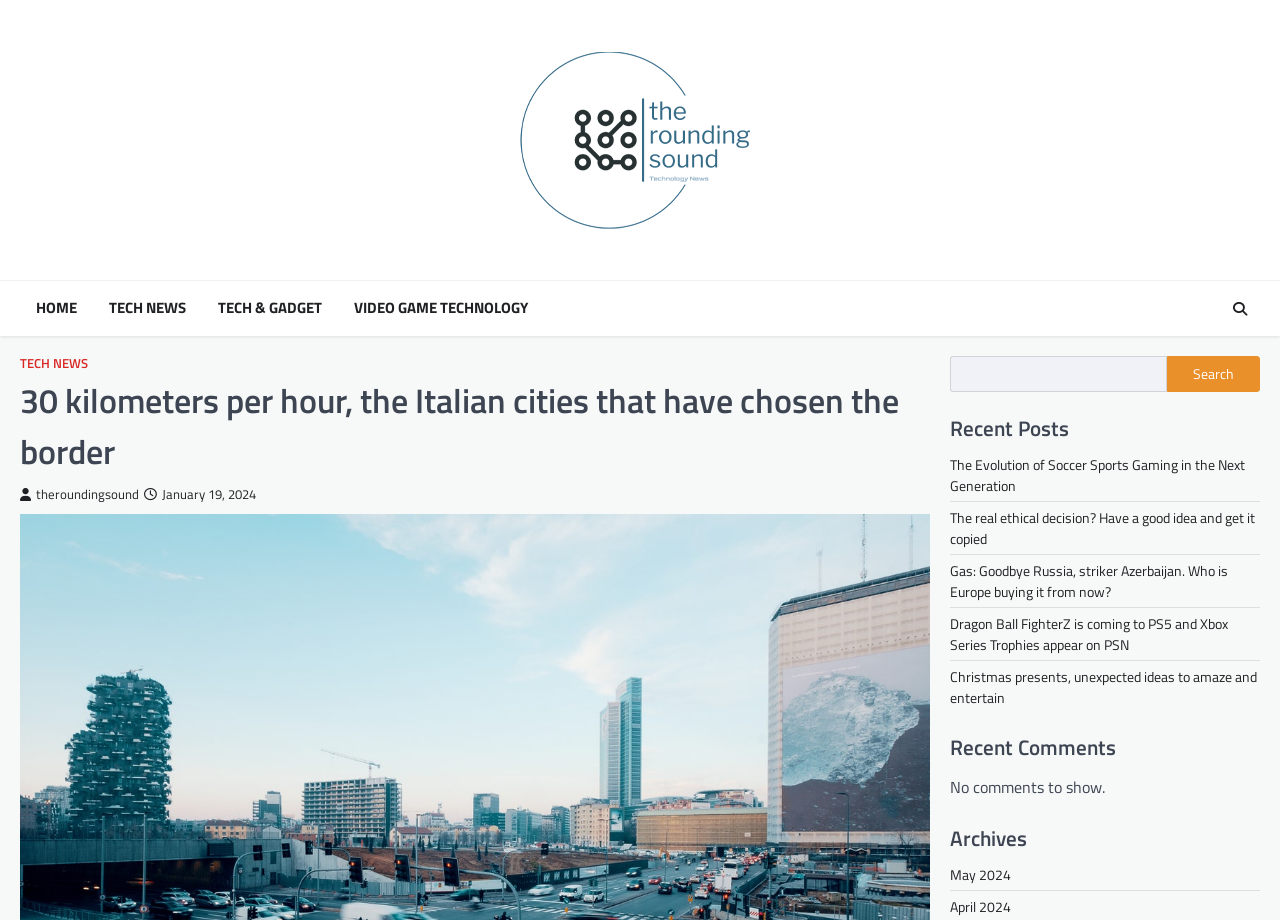Please determine the bounding box coordinates of the area that needs to be clicked to complete this task: 'Go to 'HOME' page'. The coordinates must be four float numbers between 0 and 1, formatted as [left, top, right, bottom].

None